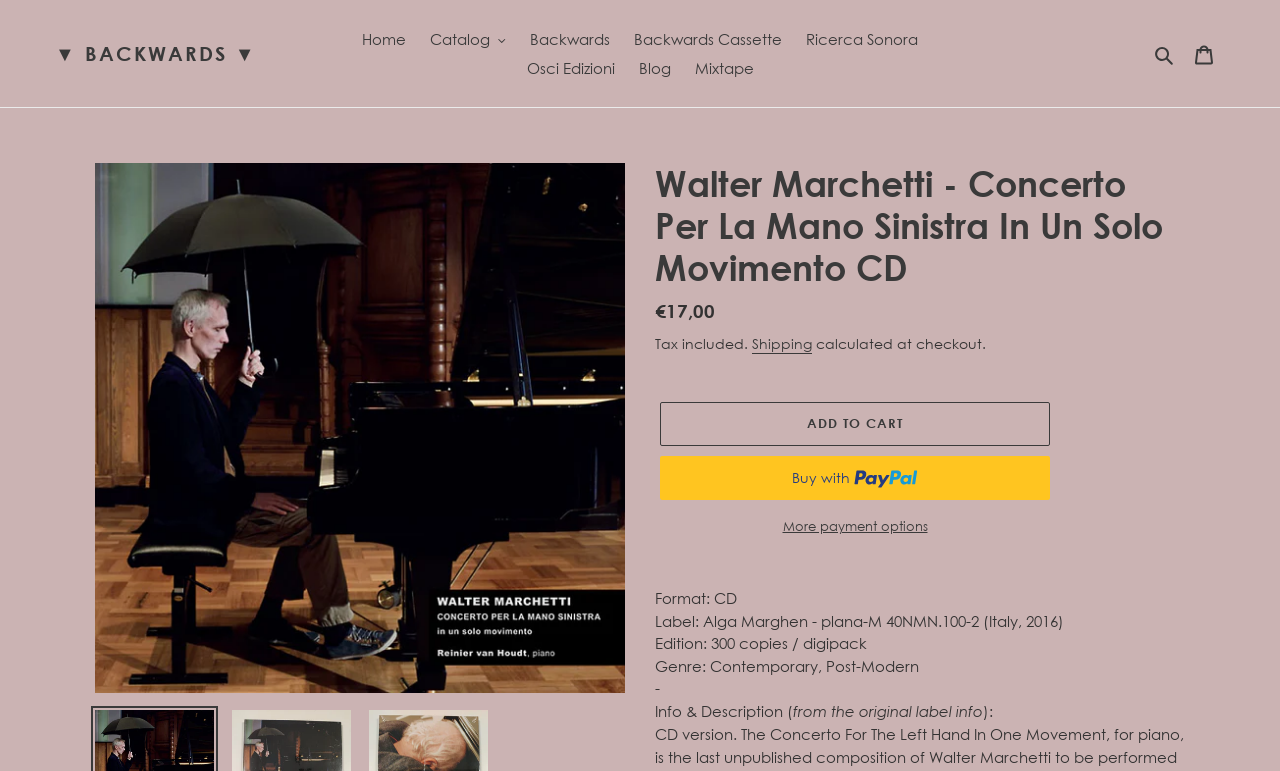Locate the bounding box coordinates of the area you need to click to fulfill this instruction: 'Add to cart'. The coordinates must be in the form of four float numbers ranging from 0 to 1: [left, top, right, bottom].

[0.516, 0.521, 0.82, 0.578]